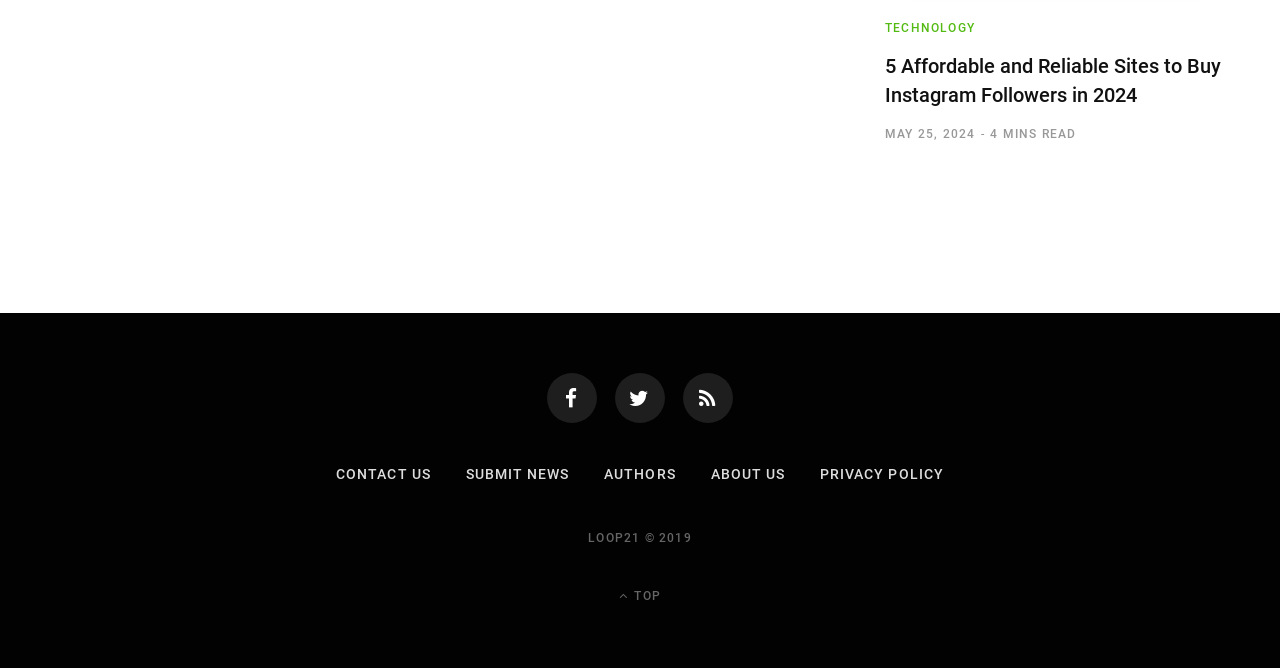Determine the coordinates of the bounding box for the clickable area needed to execute this instruction: "Check the date of the article".

[0.691, 0.19, 0.762, 0.211]